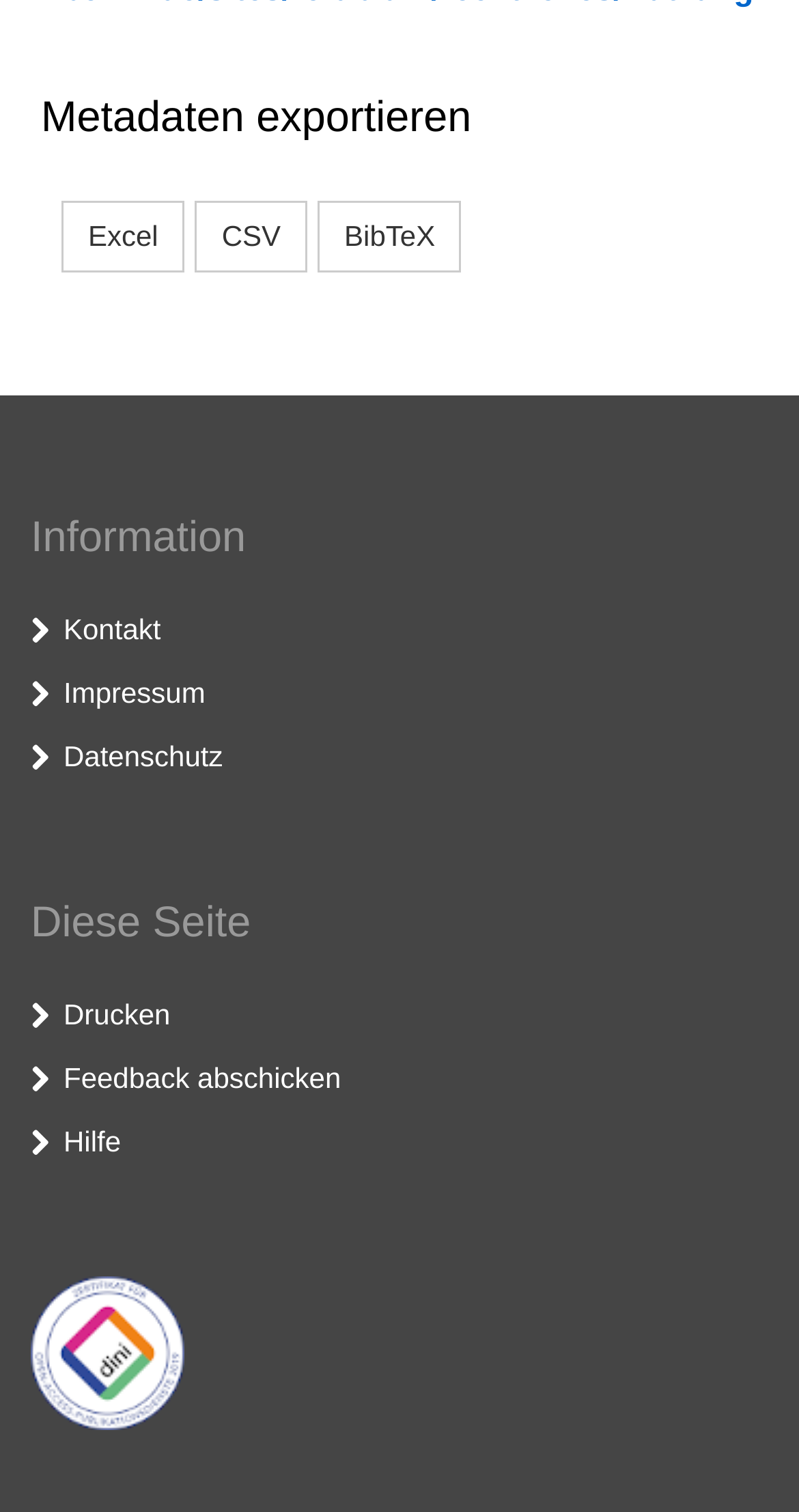Provide a short, one-word or phrase answer to the question below:
What is the last link in the 'Diese Seite' section?

DINI-Zertifikat